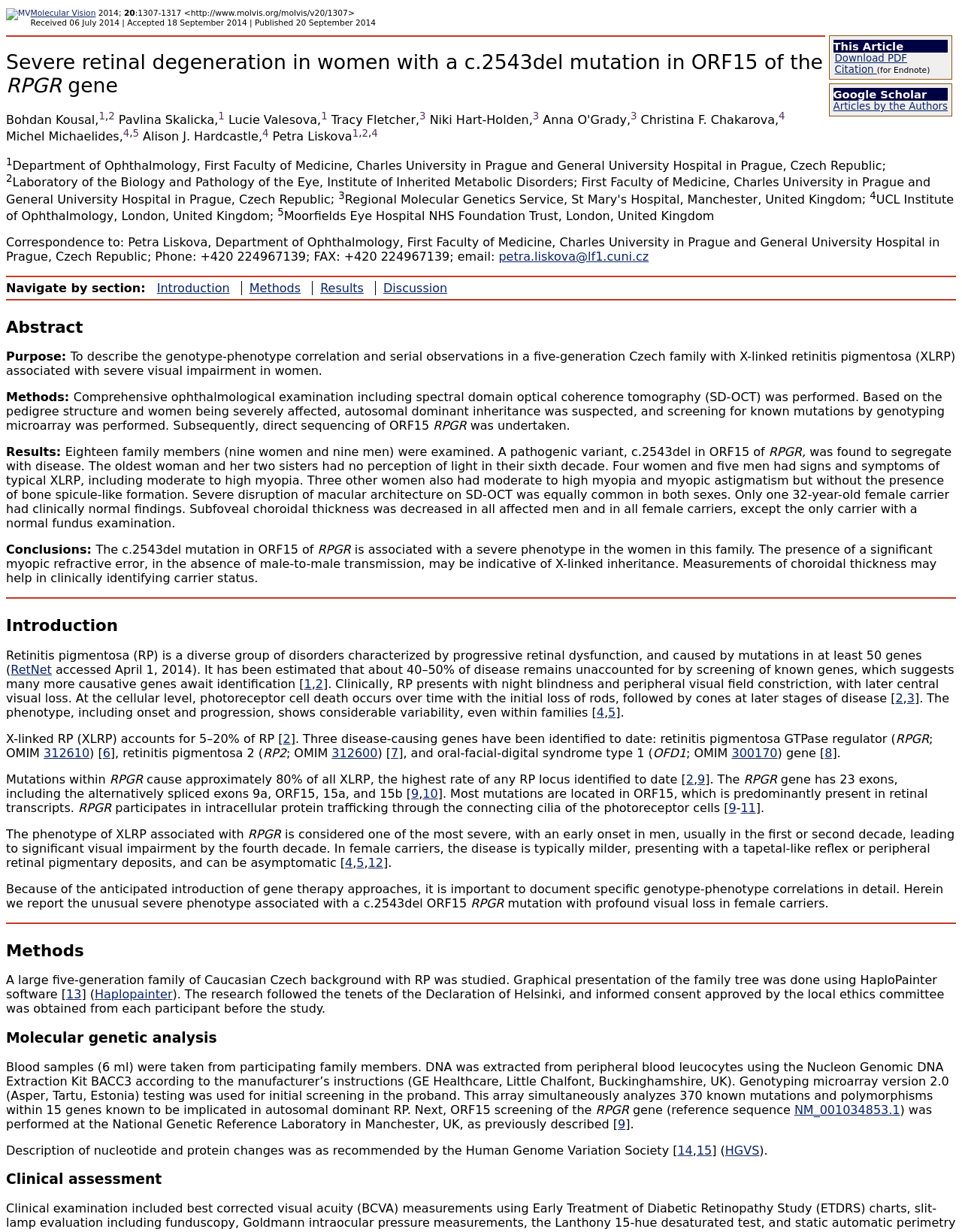Bounding box coordinates are specified in the format (top-left x, top-left y, bottom-right x, bottom-right y). All values are floating point numbers bounded between 0 and 1. Please provide the bounding box coordinate of the region this sentence describes: Introduction

[0.006, 0.5, 0.994, 0.515]